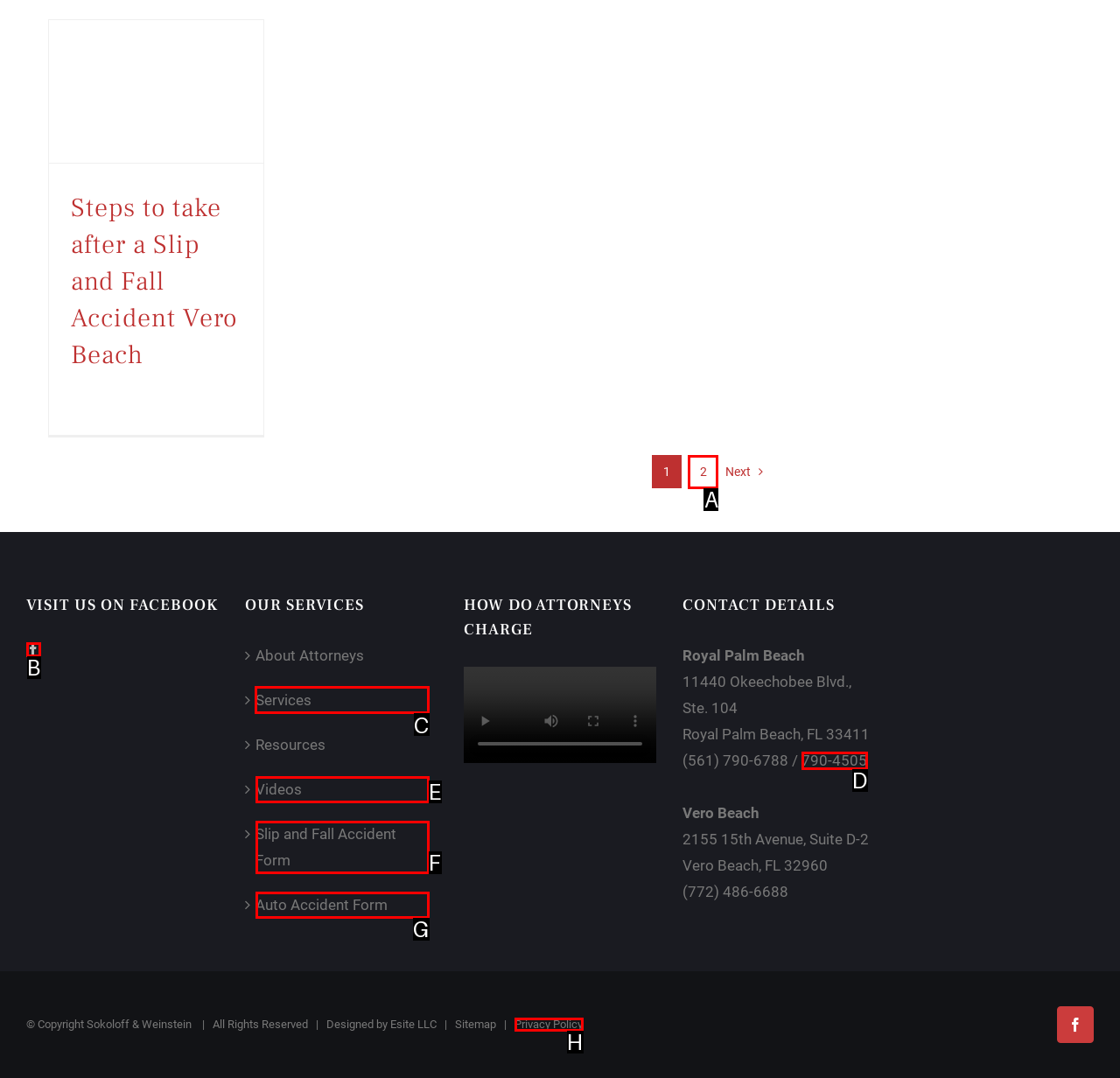Select the letter associated with the UI element you need to click to perform the following action: Read about services offered
Reply with the correct letter from the options provided.

C